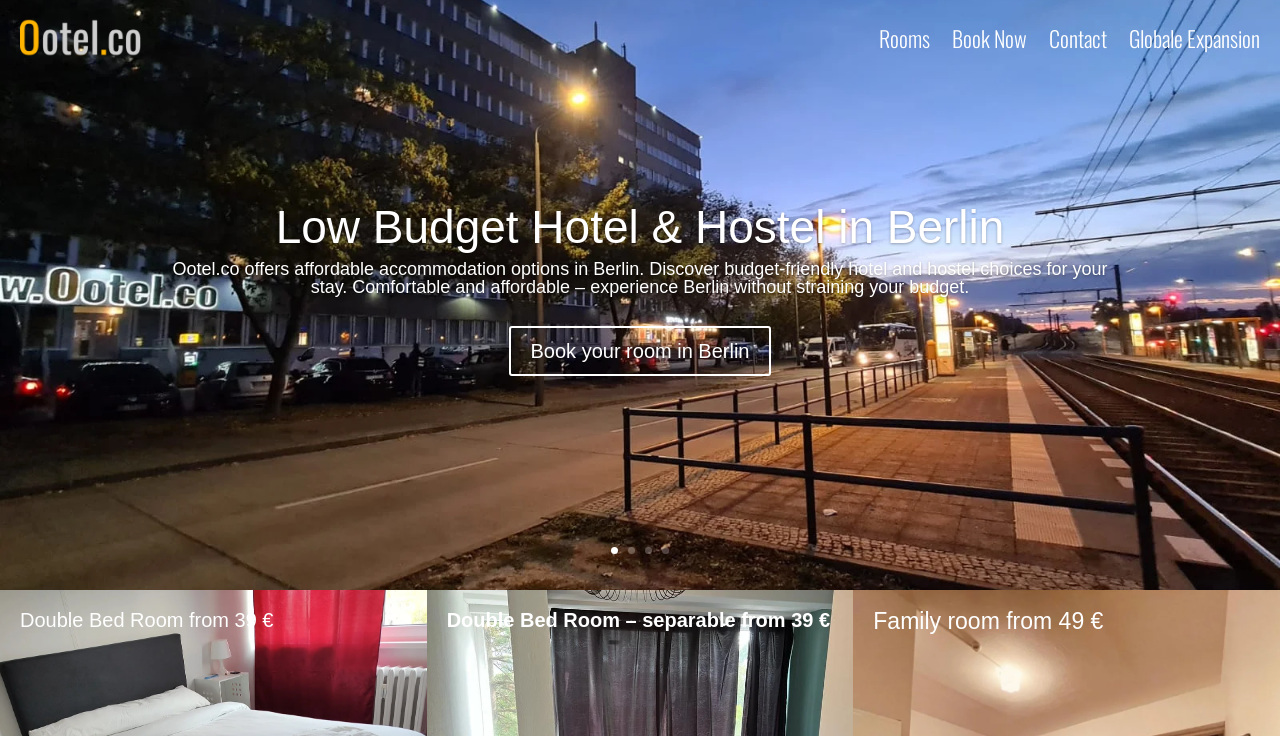Identify the bounding box coordinates for the UI element described as: "Book your room in Berlin". The coordinates should be provided as four floats between 0 and 1: [left, top, right, bottom].

[0.397, 0.443, 0.603, 0.511]